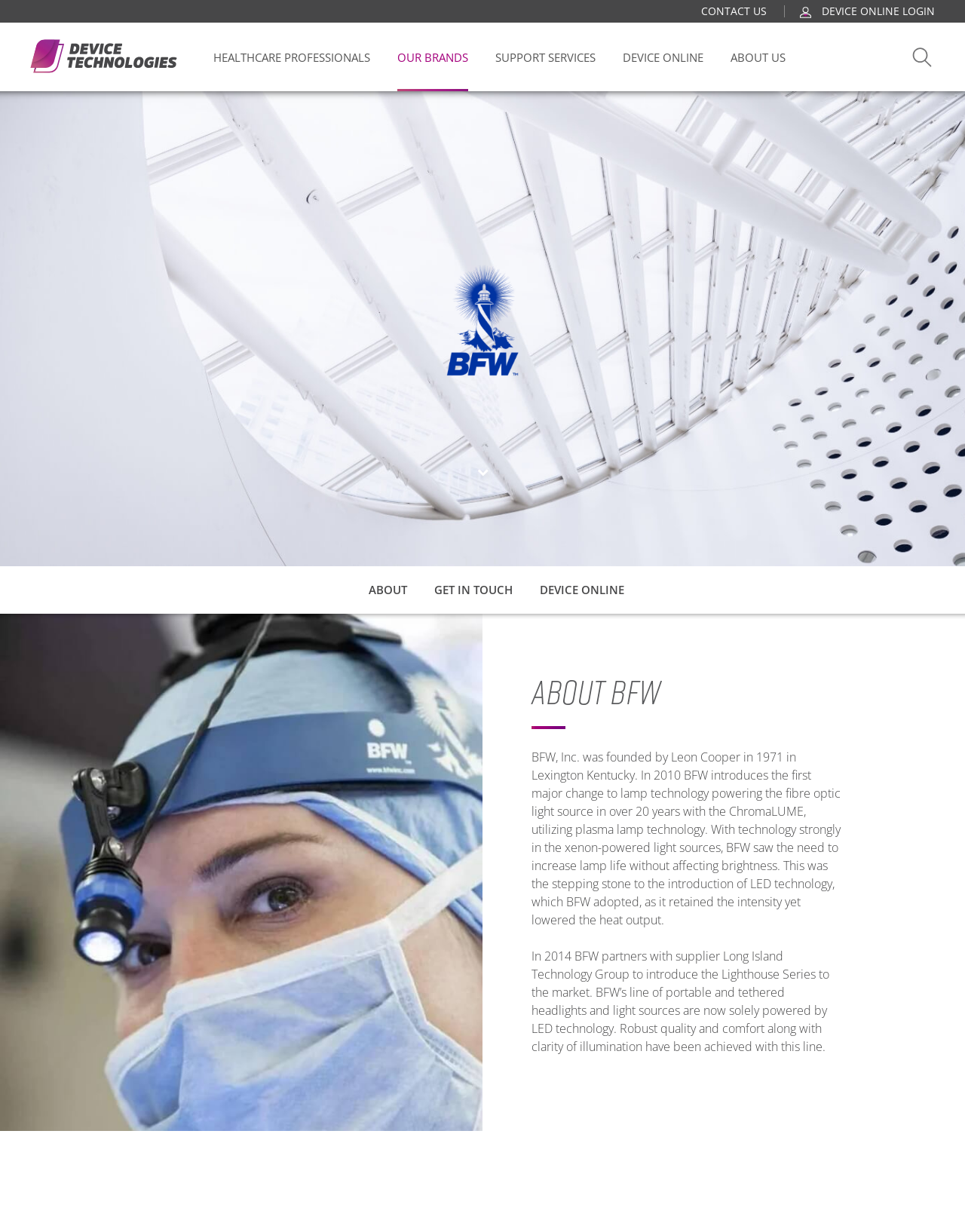Answer the question in a single word or phrase:
What is the name of the company?

BFW